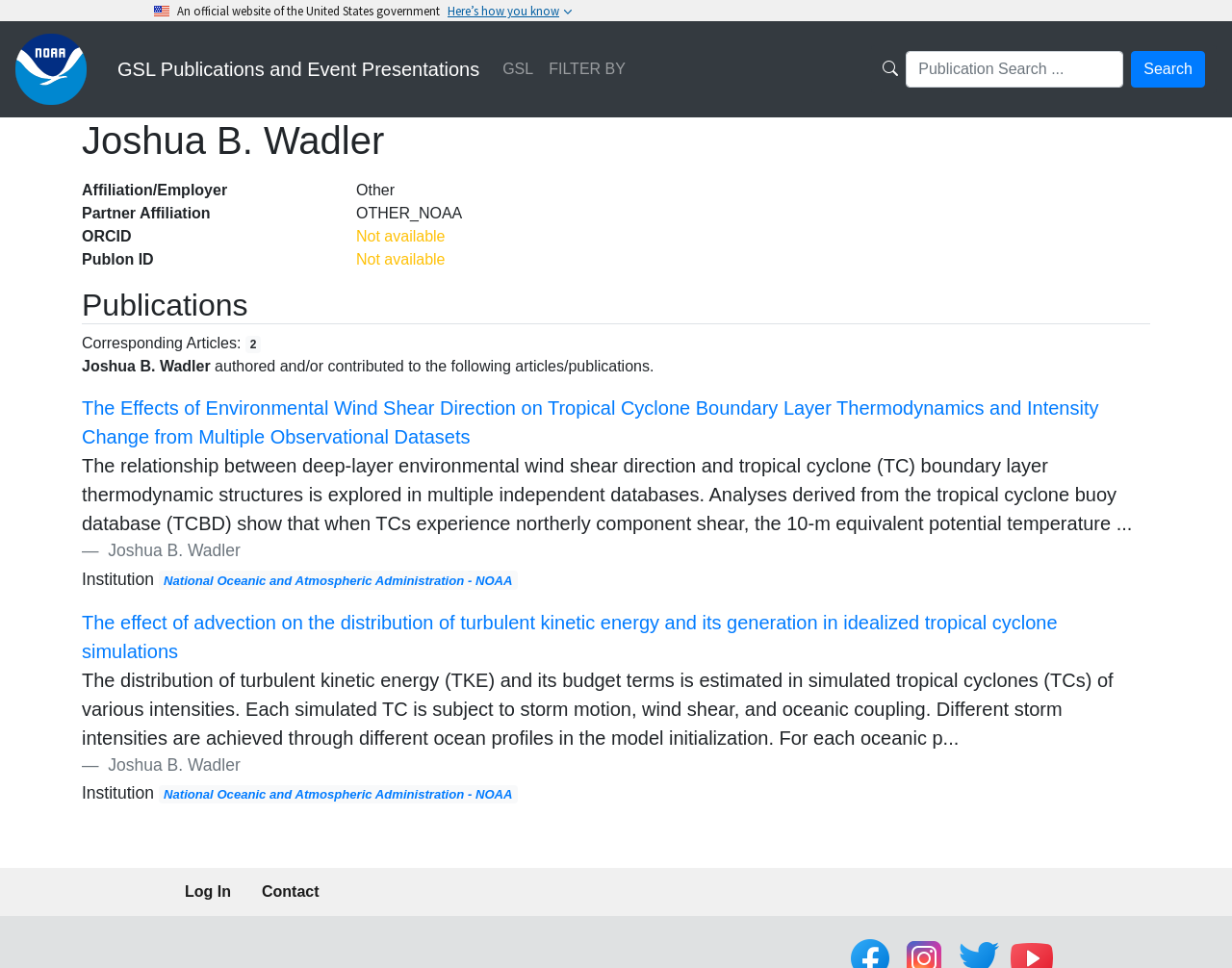Determine the bounding box of the UI element mentioned here: "Contact". The coordinates must be in the format [left, top, right, bottom] with values ranging from 0 to 1.

[0.212, 0.897, 0.259, 0.946]